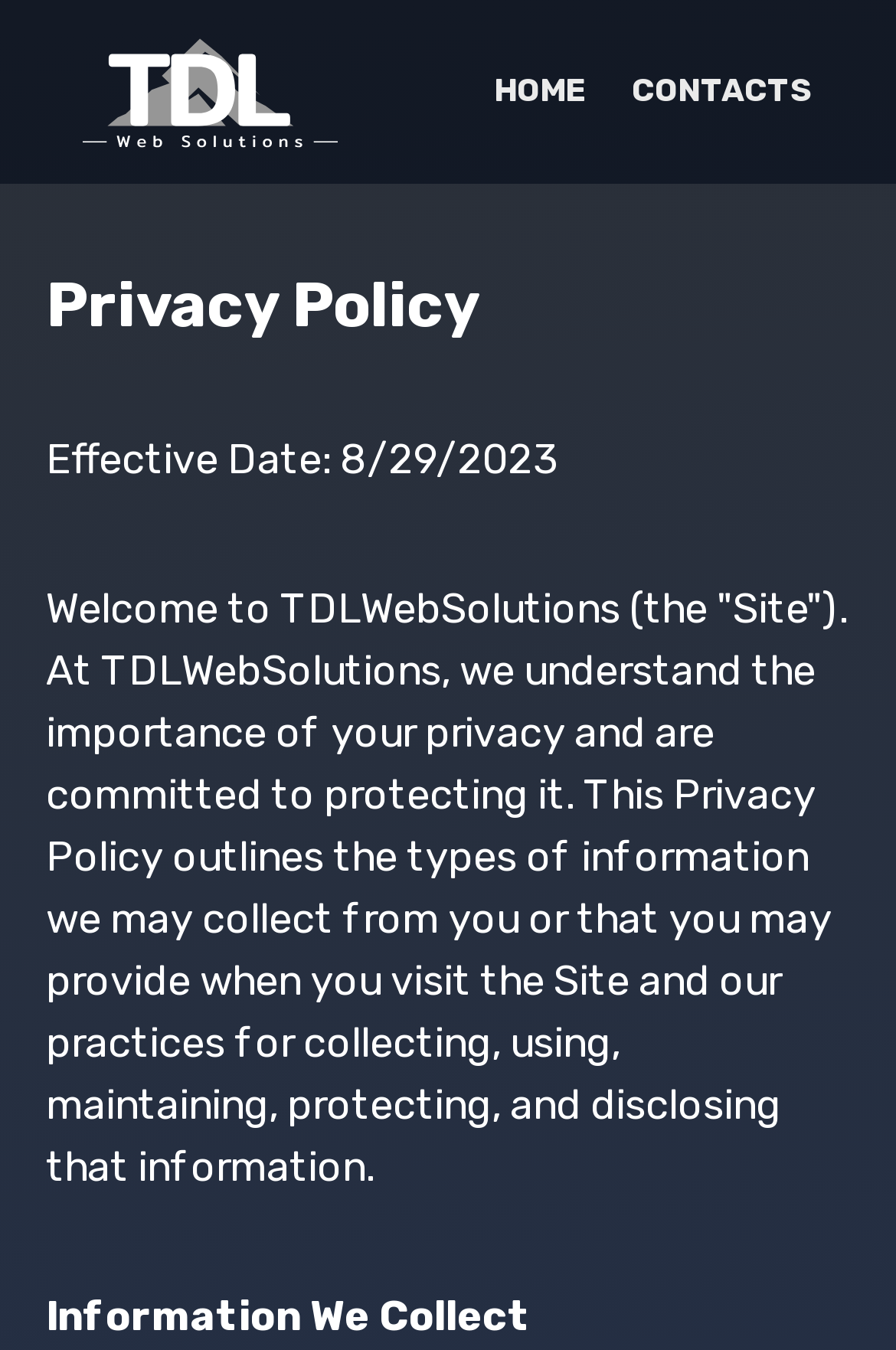Construct a thorough caption encompassing all aspects of the webpage.

The webpage is titled "TDL: Custom Web Design for Small Businesses" and appears to be a website focused on software development. At the top of the page, there is a header section that spans the entire width of the page. Within this section, there is a logo image on the left side, accompanied by a link to the main page. To the right of the logo, there are two links, "Home" and "Contacts", which are positioned side by side.

Below the header section, there is a prominent heading that reads "Privacy Policy". This heading is centered on the page and takes up a significant amount of vertical space. Underneath the heading, there is a static text element that displays the effective date of the privacy policy, "8/29/2023". 

The main content of the page is a lengthy paragraph of text that outlines the website's privacy policy. This text is positioned below the effective date and spans almost the entire width of the page. The text explains the types of information the website may collect from visitors, as well as the website's practices for collecting, using, and protecting that information.

Further down the page, there is another static text element with the title "Information We Collect". This element is positioned below the main content and appears to be a subheading or section title.